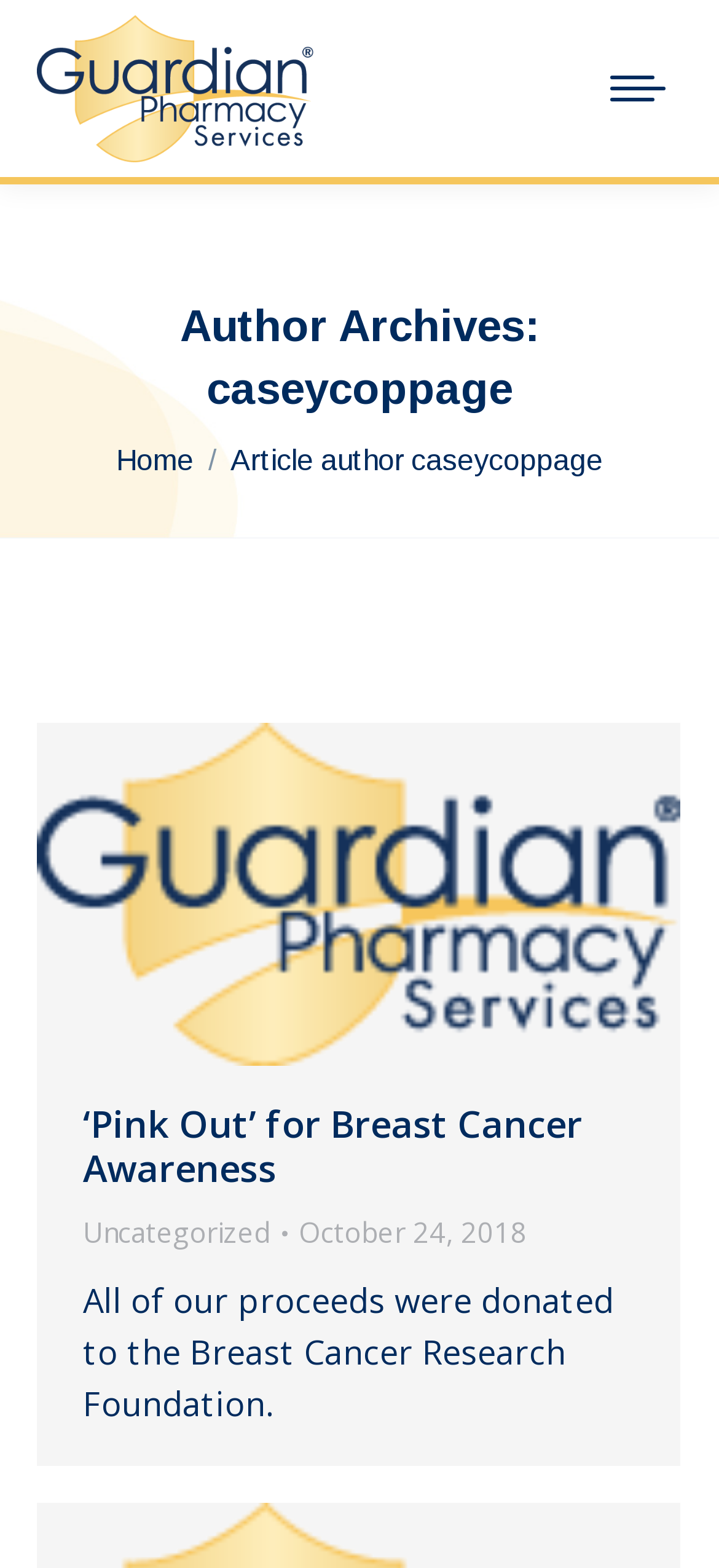Describe all the key features and sections of the webpage thoroughly.

The webpage appears to be a blog page or an article page, with the title "Author Archives: caseycoppage" prominently displayed near the top. Below the title, there is a breadcrumb navigation section with the text "You are here:" followed by a link to the "Home" page.

To the right of the breadcrumb navigation, there is a section displaying the article author's name, "caseycoppage". Below this section, the main article content begins. The article has a heading "‘Pink Out’ for Breast Cancer Awareness" and contains several links, including one to the article title itself, and another to the category "Uncategorized". There is also a link to the publication date, "October 24, 2018", which is accompanied by a time element.

The article content continues with a paragraph of text, stating that all proceeds were donated to the Breast Cancer Research Foundation. At the very bottom of the page, there is a "Go to Top" link, accompanied by an image, which is likely an arrow icon.

There are two links at the top of the page, one being the "Mobile menu icon" and the other being the "Guardian Pharmacy Services" link, which also has an associated image.